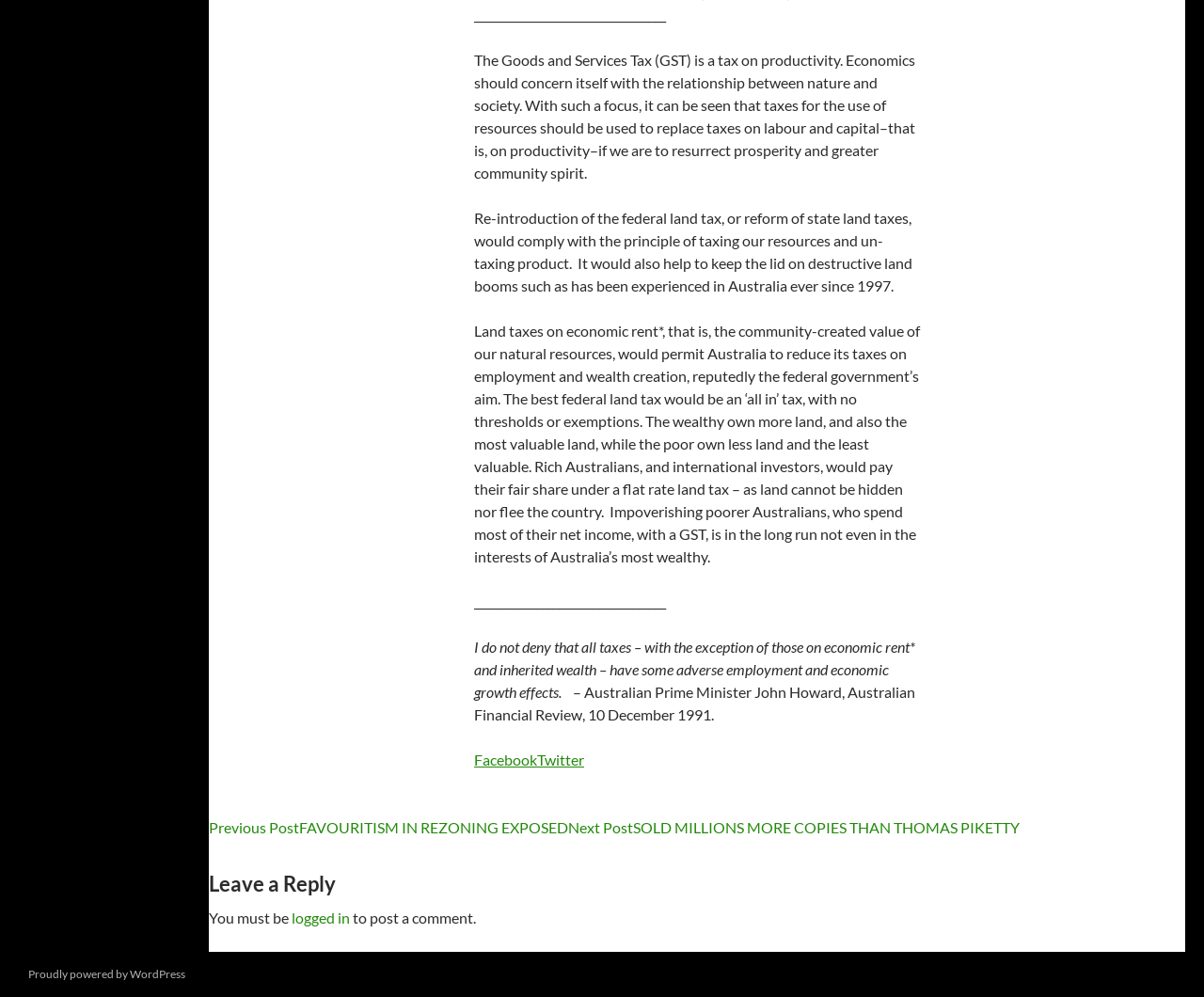Refer to the element description Proudly powered by WordPress and identify the corresponding bounding box in the screenshot. Format the coordinates as (top-left x, top-left y, bottom-right x, bottom-right y) with values in the range of 0 to 1.

[0.023, 0.97, 0.154, 0.984]